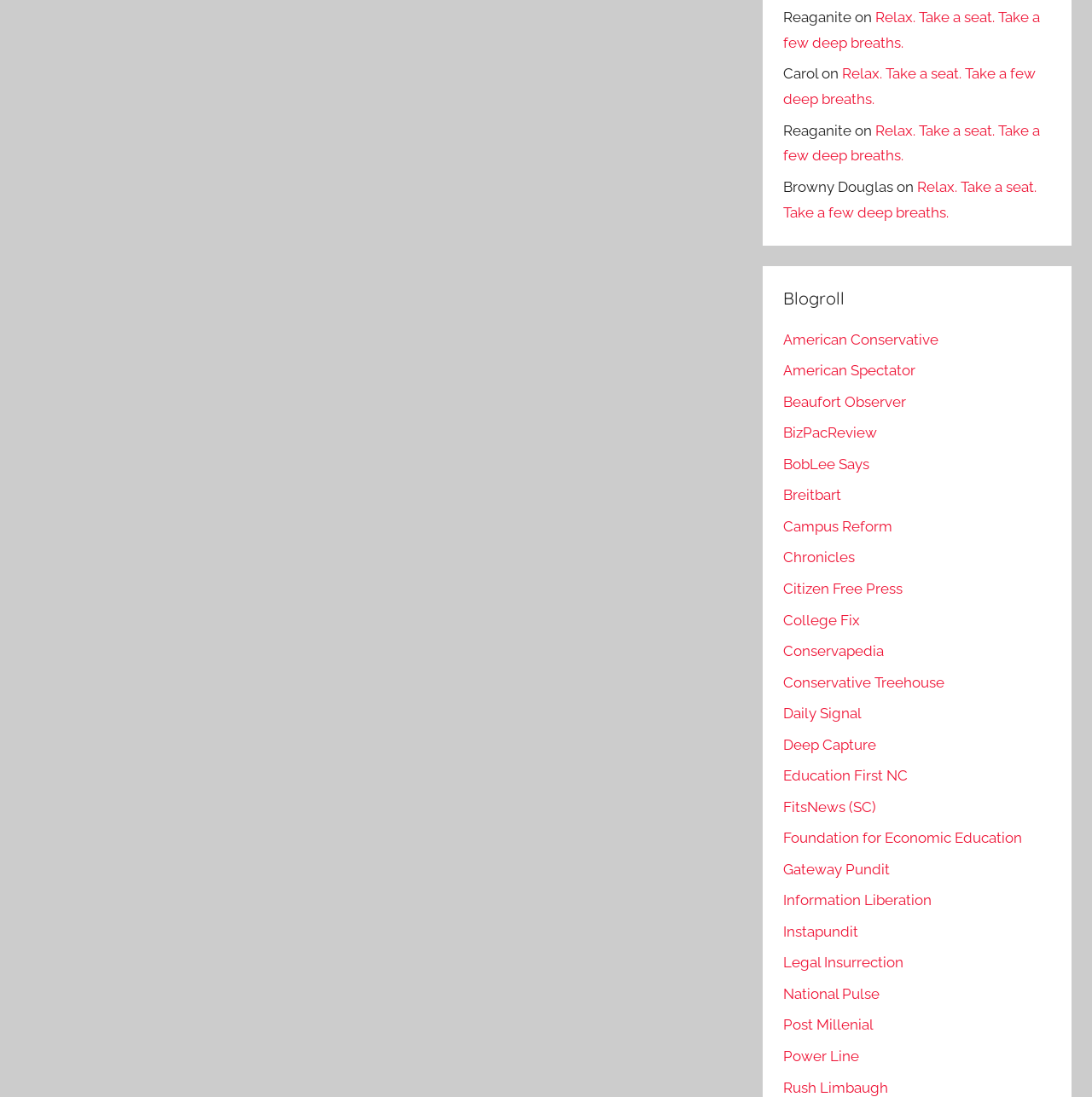Give a concise answer of one word or phrase to the question: 
What is the name of the first person mentioned?

Reaganite